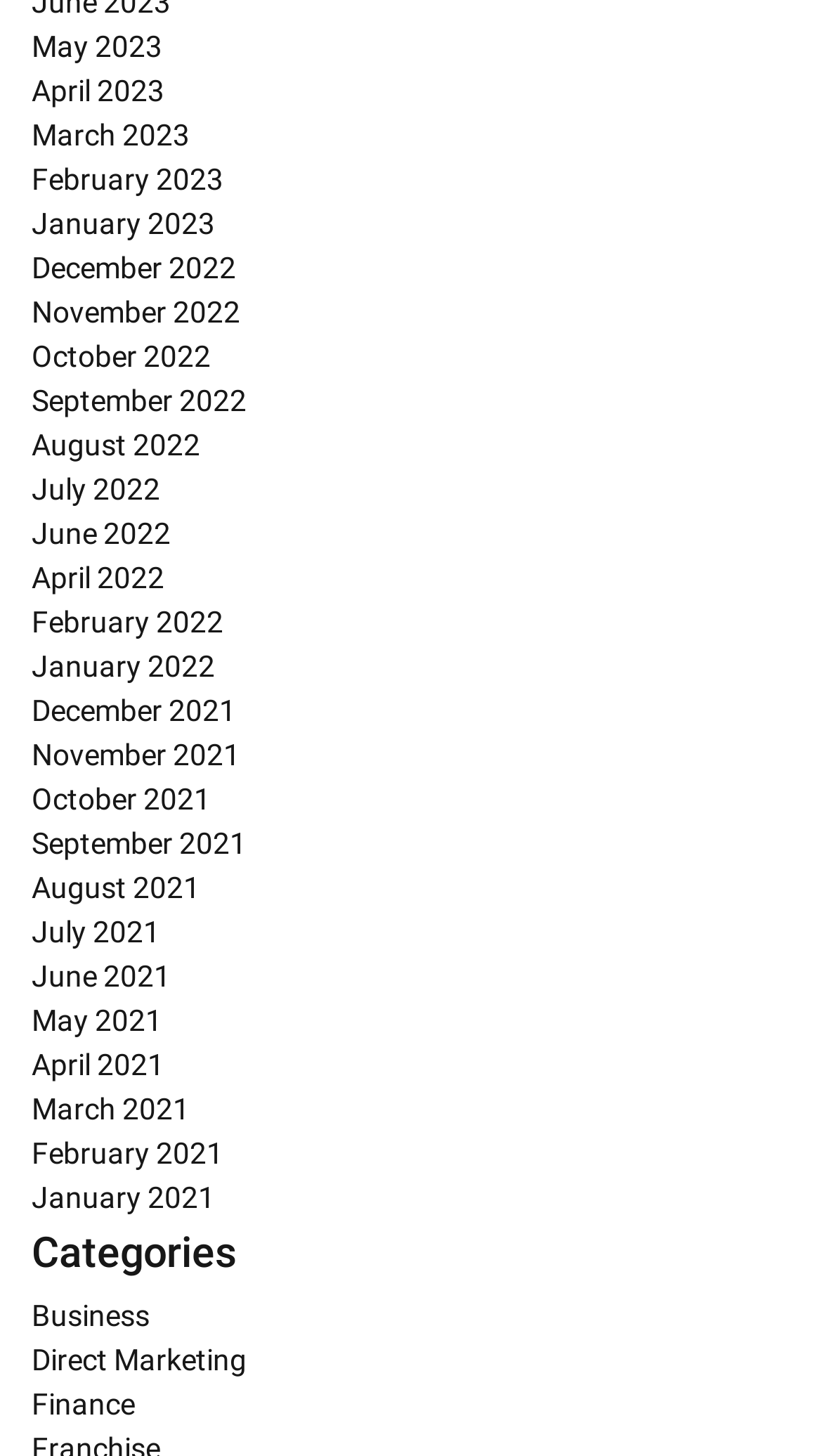Kindly determine the bounding box coordinates for the clickable area to achieve the given instruction: "Check December 2022".

[0.038, 0.172, 0.287, 0.195]